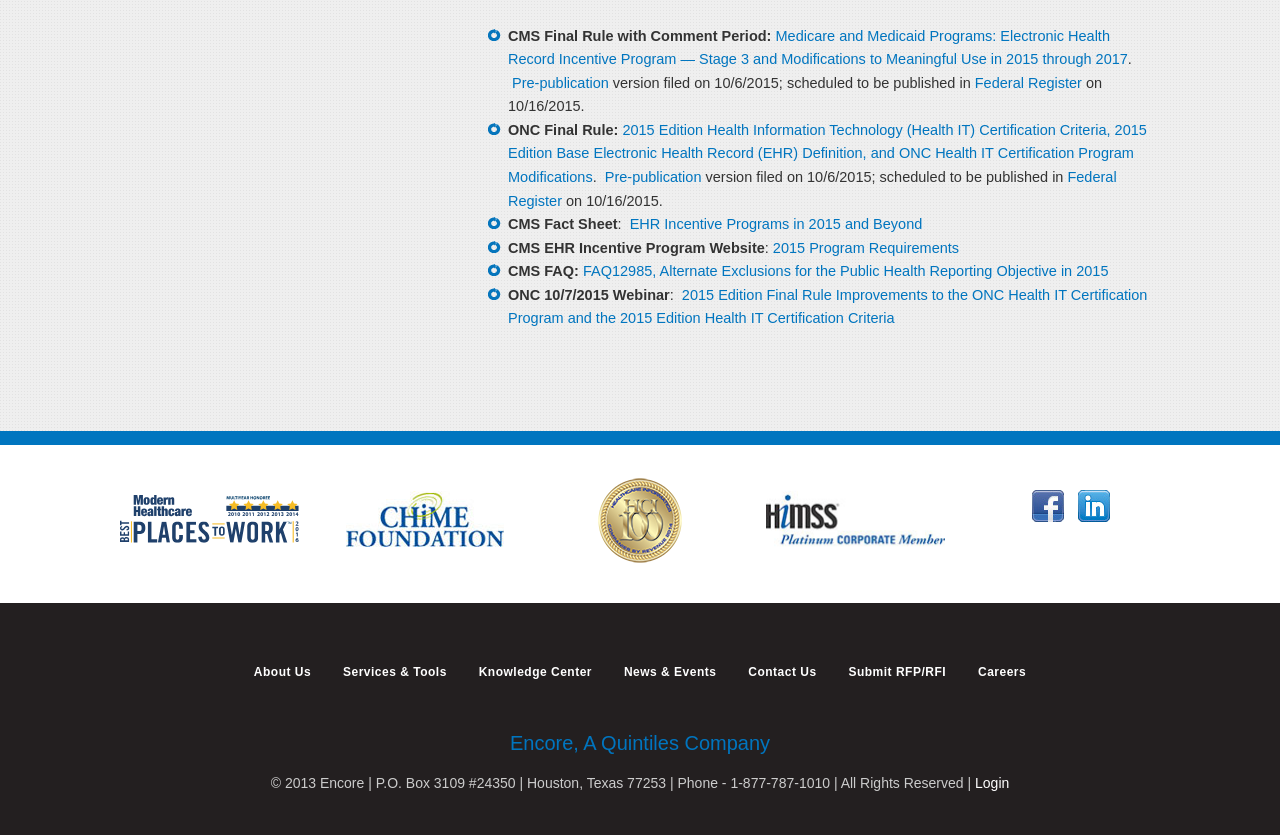What is the name of the company?
Examine the screenshot and reply with a single word or phrase.

Encore